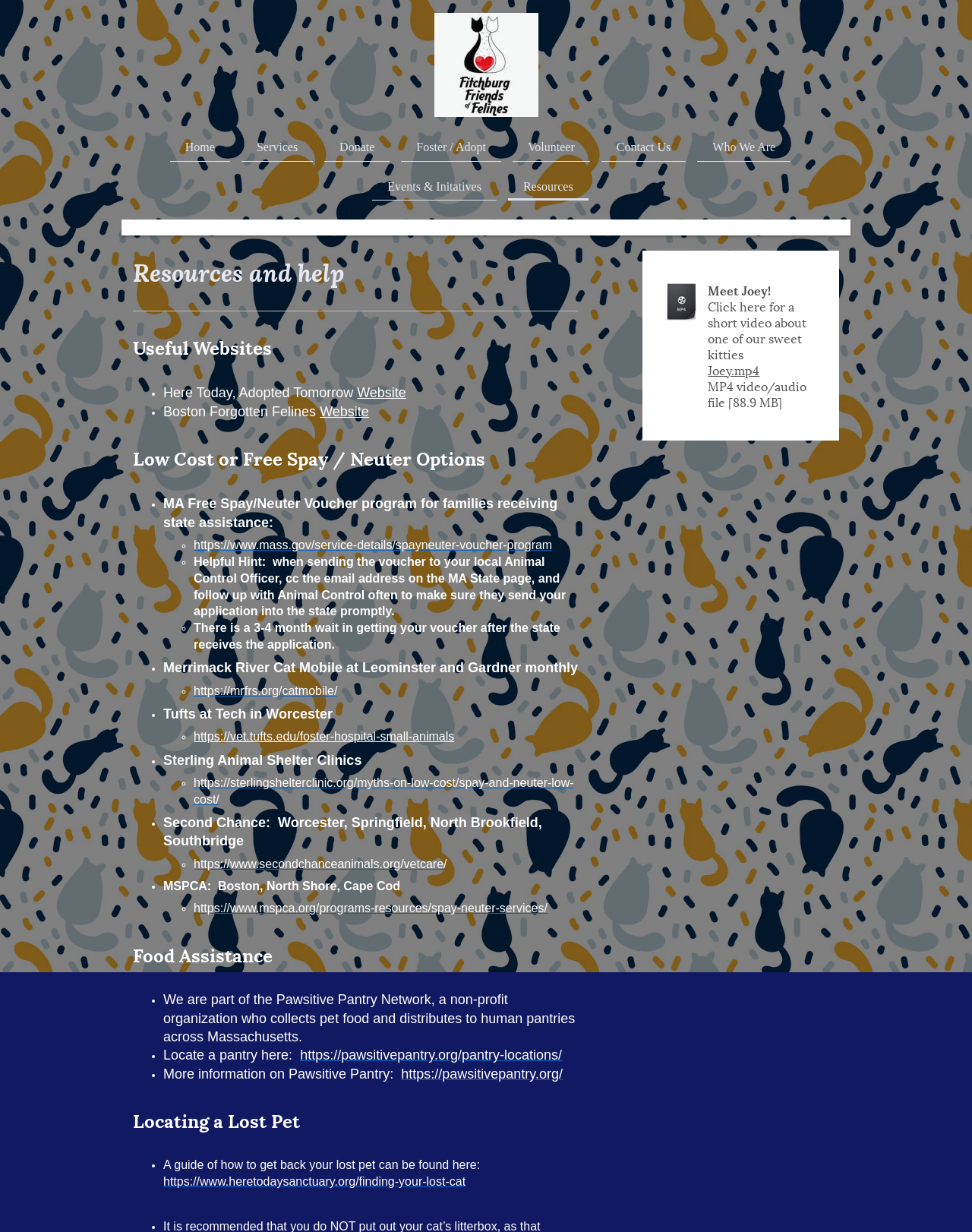Can you give a comprehensive explanation to the question given the content of the image?
What is the name of the organization mentioned in the 'Food Assistance' section?

In the 'Food Assistance' section, there is a mention of 'We are part of the Pawsitive Pantry Network', which indicates that the organization mentioned is the Pawsitive Pantry Network.